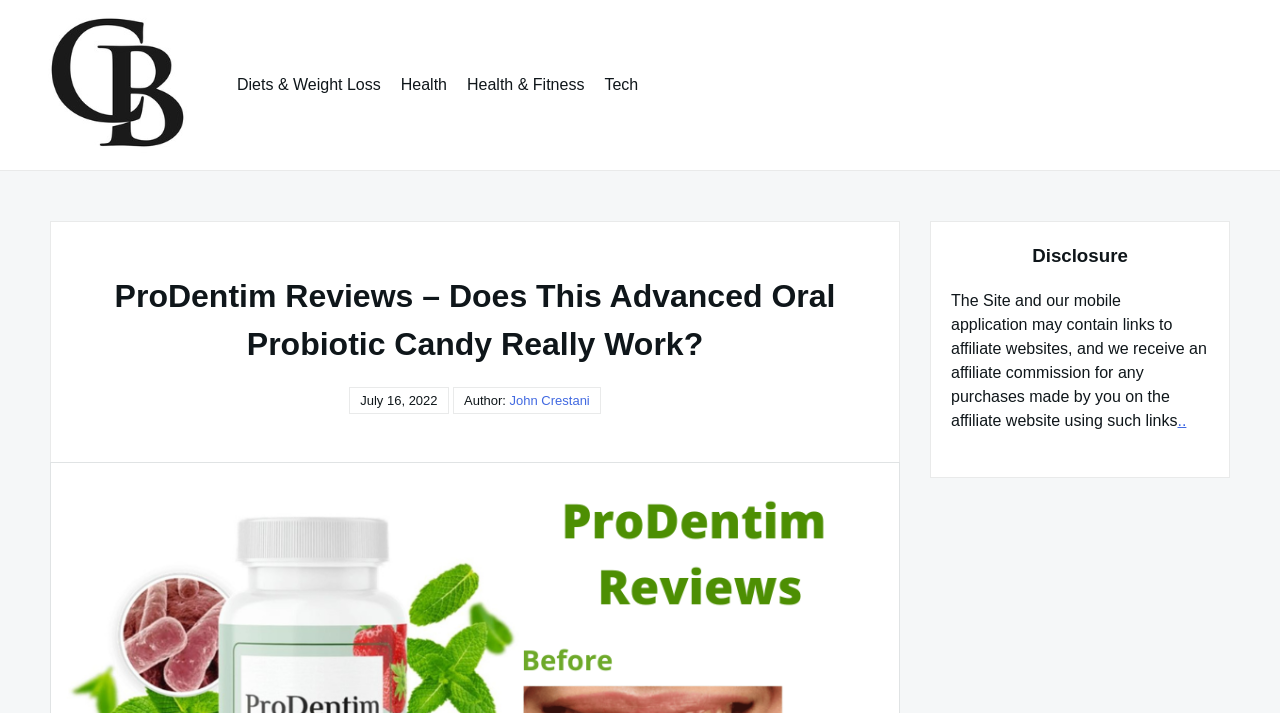Please reply to the following question with a single word or a short phrase:
What is the date of the review?

July 16, 2022